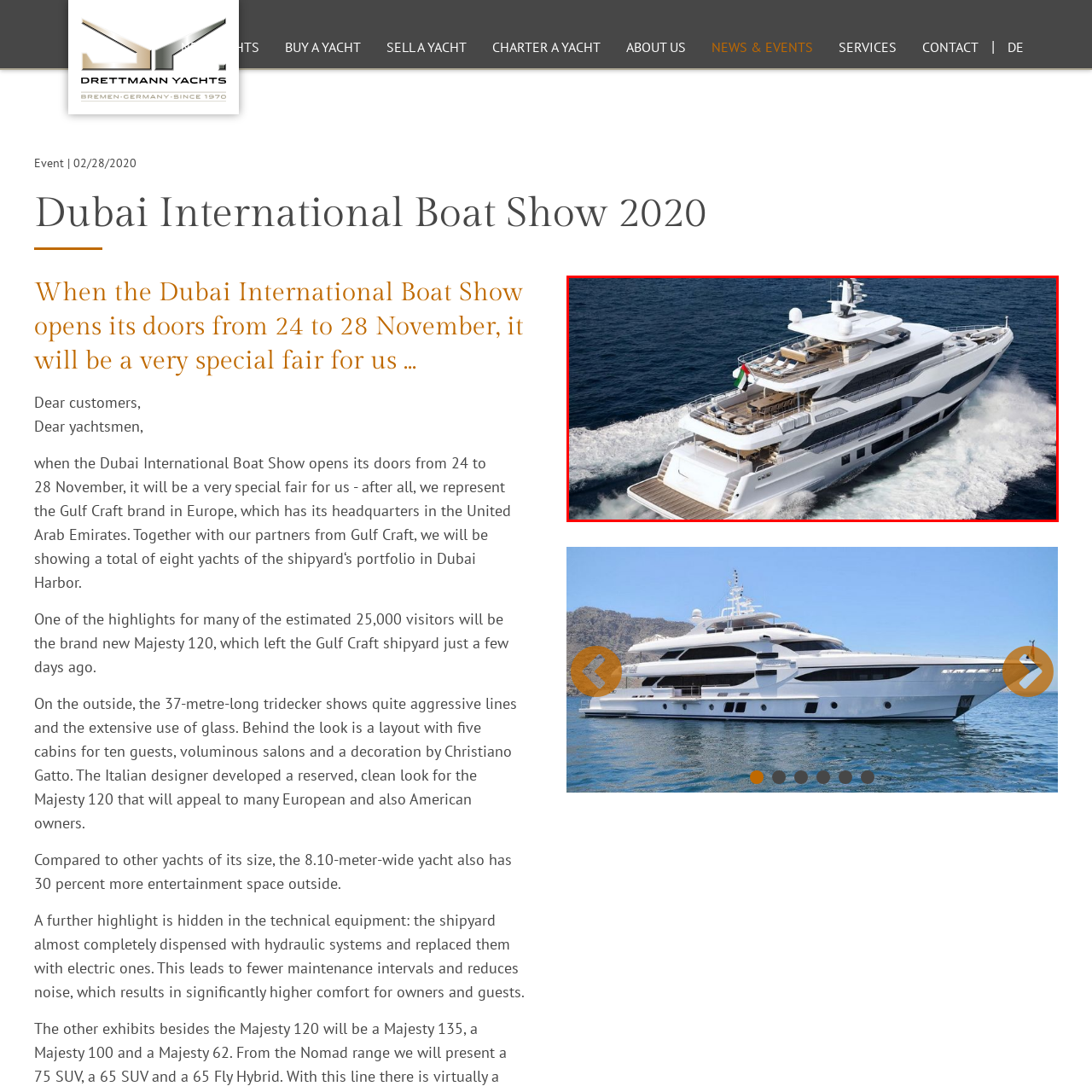Look at the section of the image marked by the red box and offer an in-depth answer to the next question considering the visual cues: What is the purpose of the yacht's deck spaces?

The caption describes the yacht as having 'generous deck spaces, making it ideal for relaxation and entertainment', implying that these areas are designed for leisure activities and socializing.